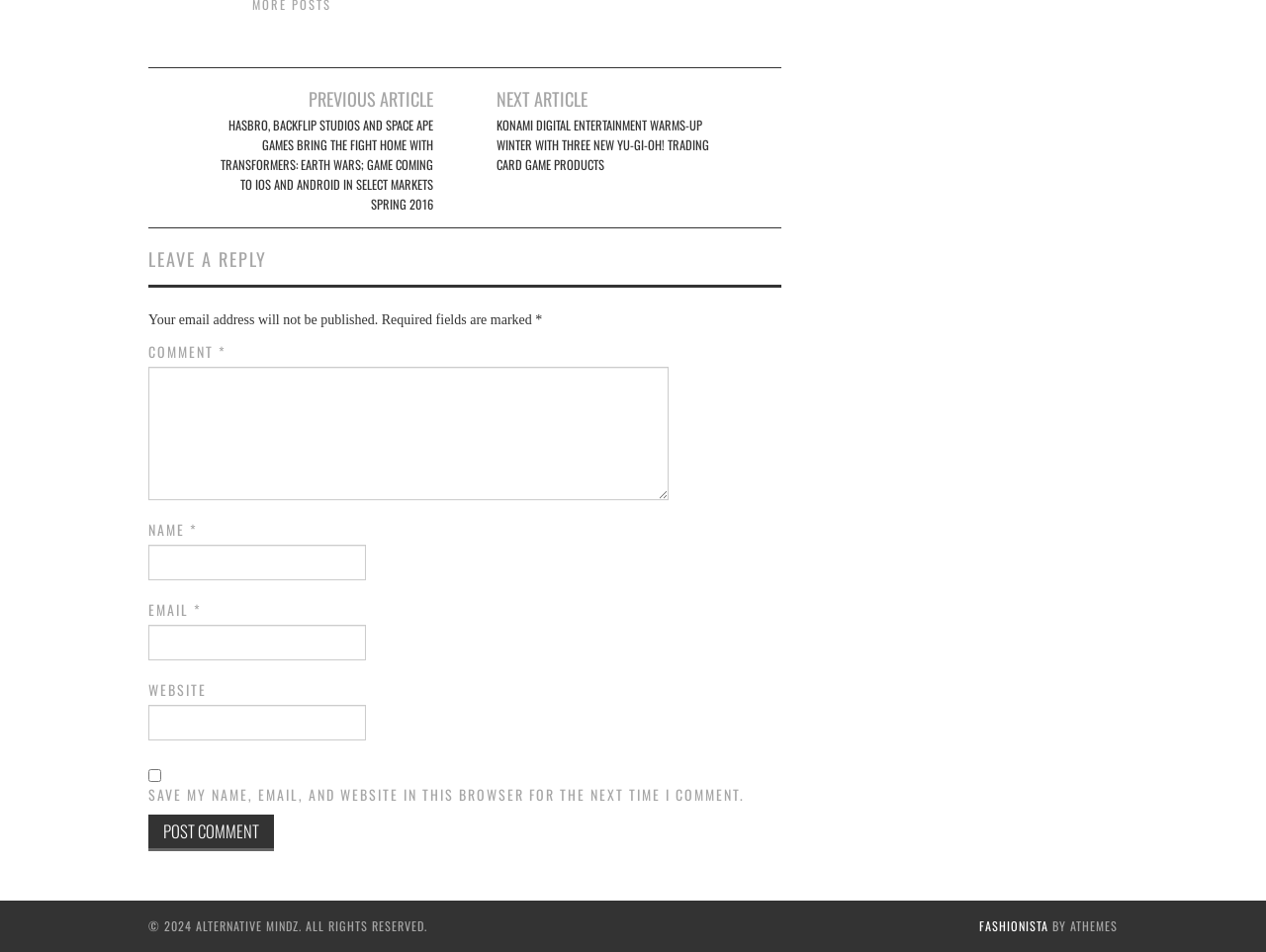Determine the bounding box coordinates of the section to be clicked to follow the instruction: "Post a comment". The coordinates should be given as four float numbers between 0 and 1, formatted as [left, top, right, bottom].

[0.117, 0.856, 0.216, 0.894]